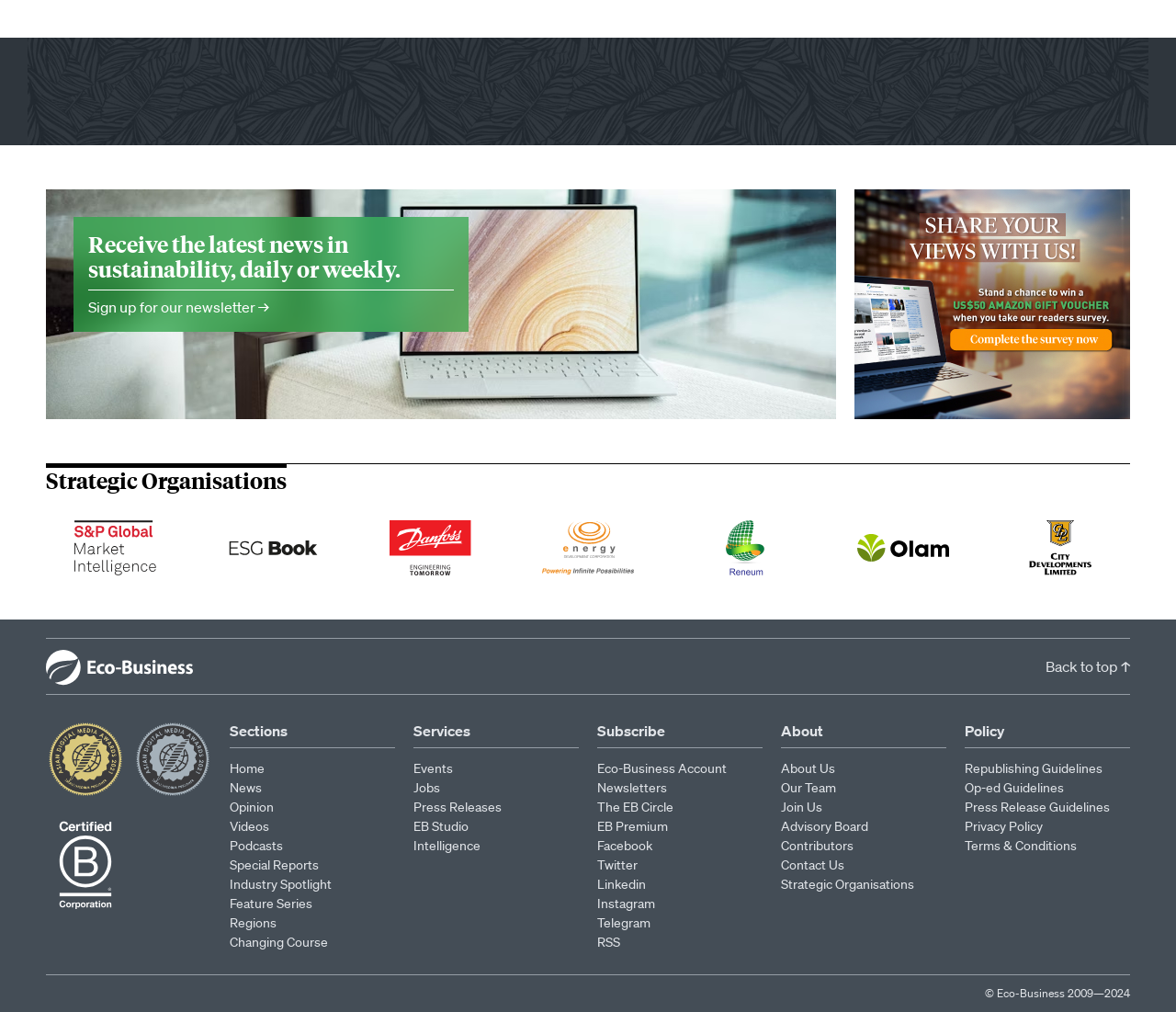Identify the bounding box of the UI element described as follows: "Telegram". Provide the coordinates as four float numbers in the range of 0 to 1 [left, top, right, bottom].

[0.508, 0.902, 0.648, 0.921]